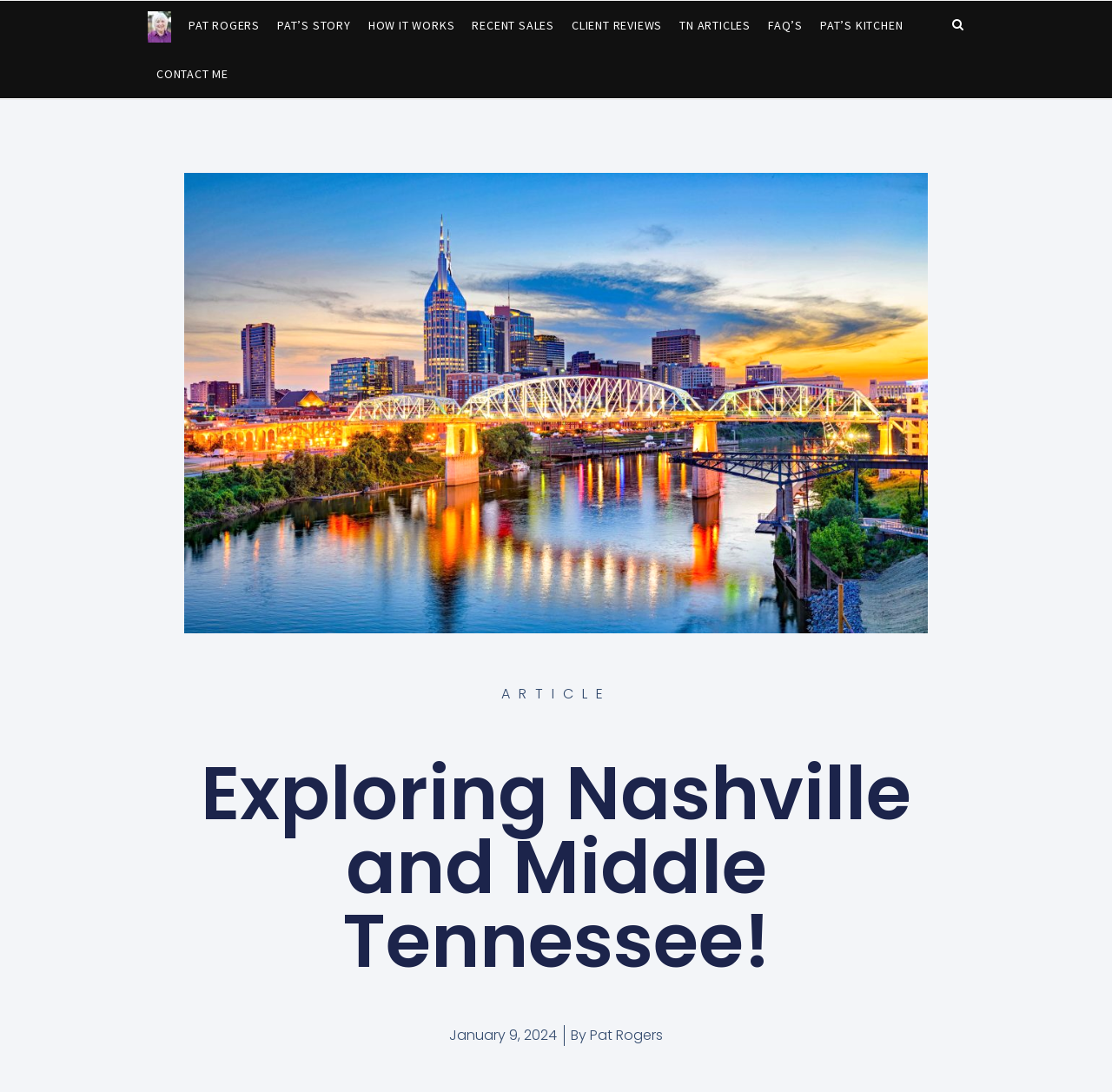Using the description "FAQ’s", predict the bounding box of the relevant HTML element.

[0.683, 0.001, 0.73, 0.045]